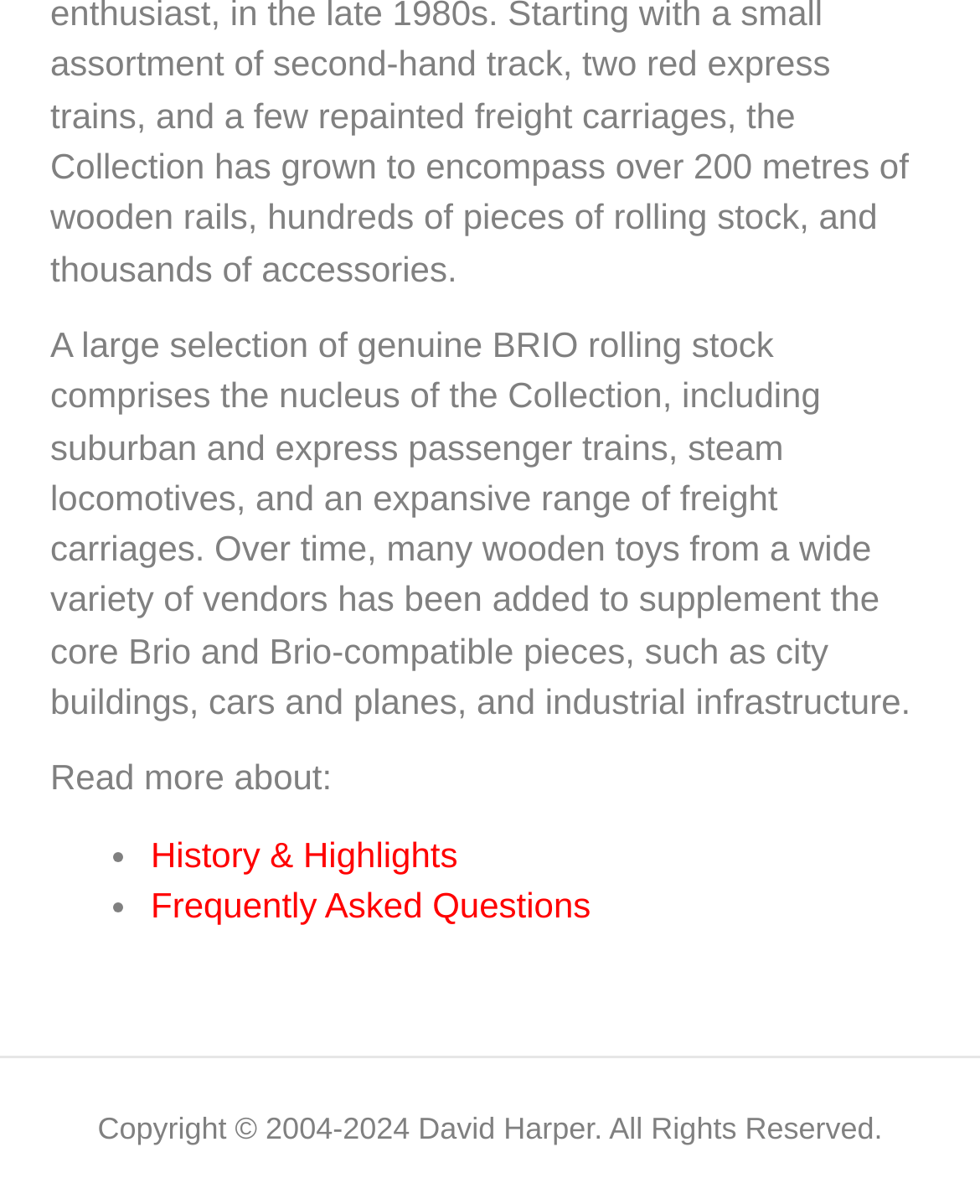What is the copyright year range?
Offer a detailed and exhaustive answer to the question.

The copyright year range can be found at the bottom of the webpage, in the text 'Copyright © 2004-2024 David Harper. All Rights Reserved.'.